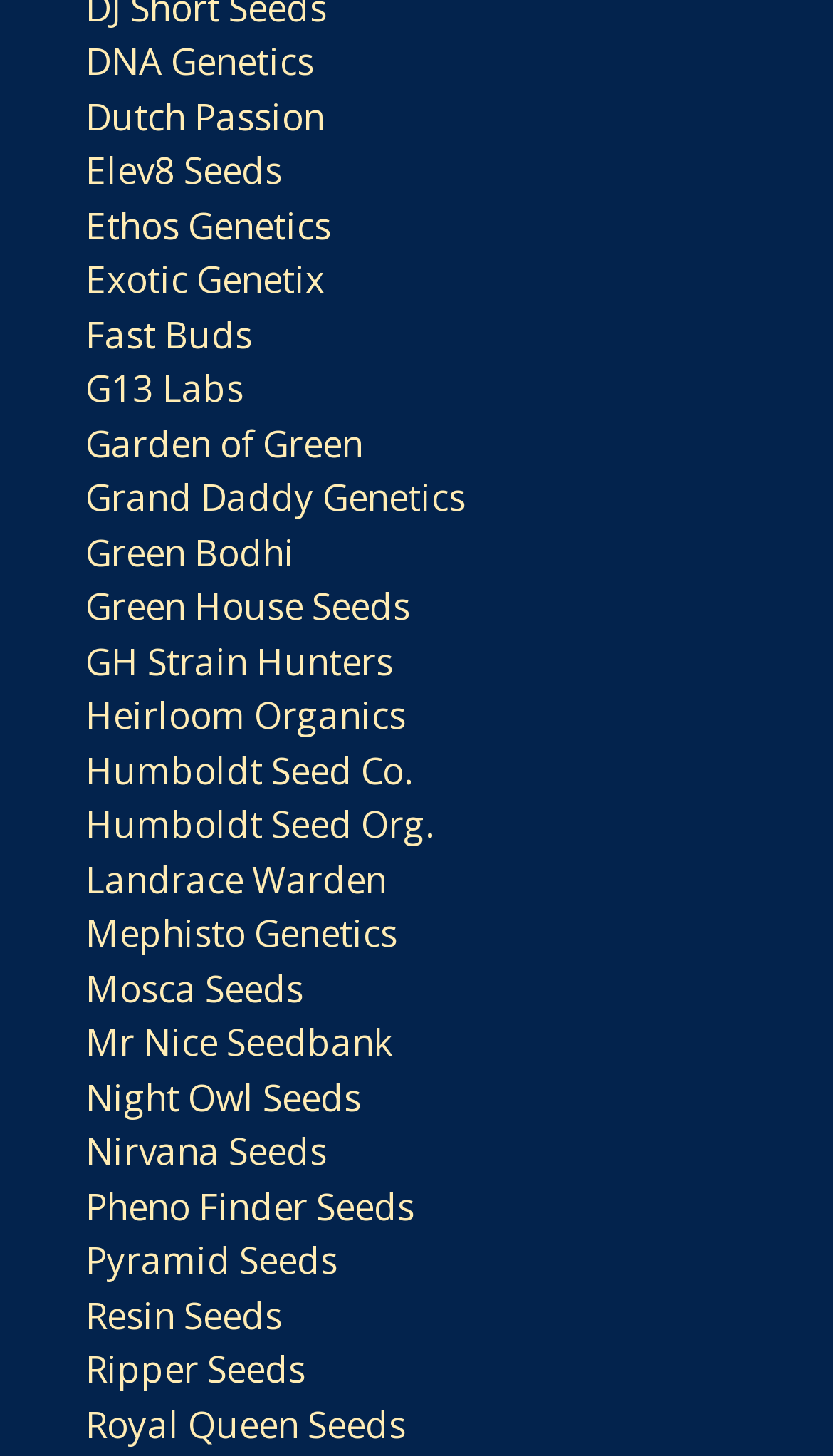Show me the bounding box coordinates of the clickable region to achieve the task as per the instruction: "go to Grand Daddy Genetics".

[0.103, 0.325, 0.559, 0.359]